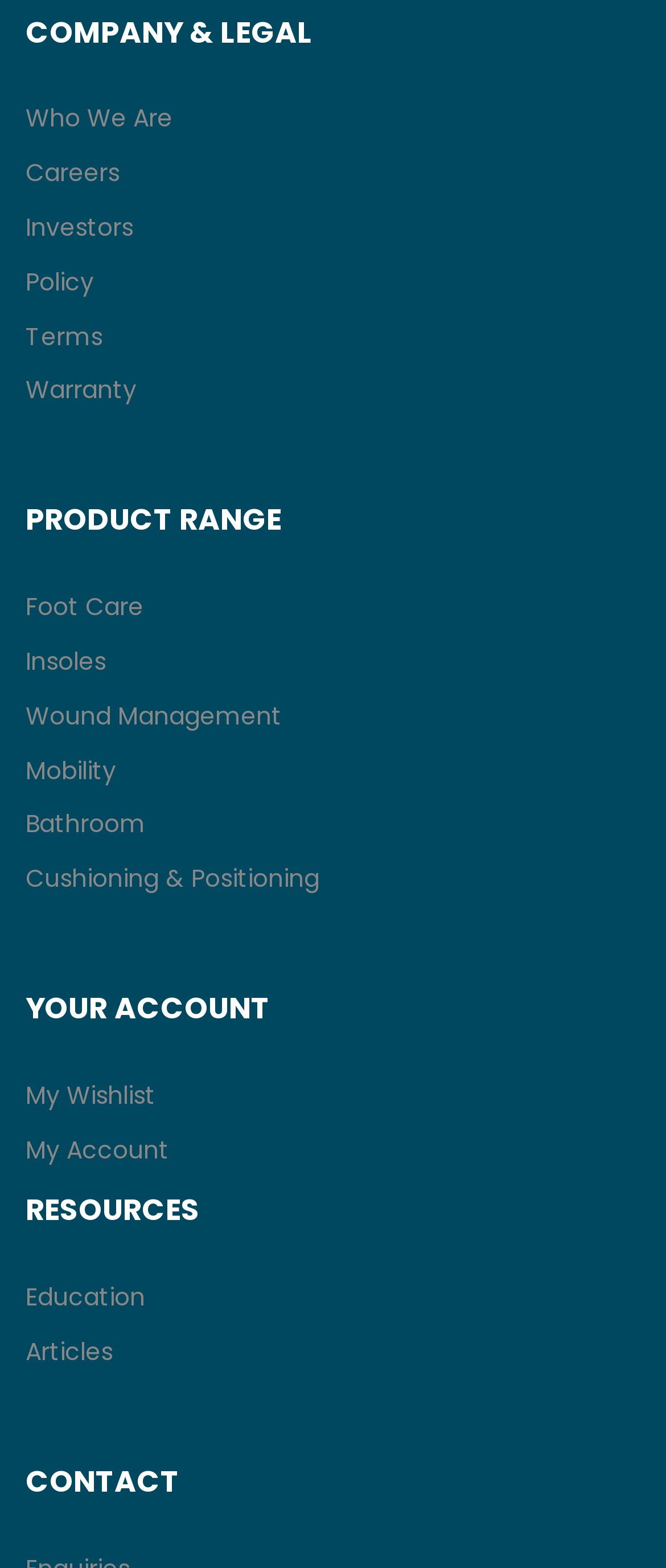Please find the bounding box coordinates of the section that needs to be clicked to achieve this instruction: "Access my account".

[0.038, 0.721, 0.962, 0.747]